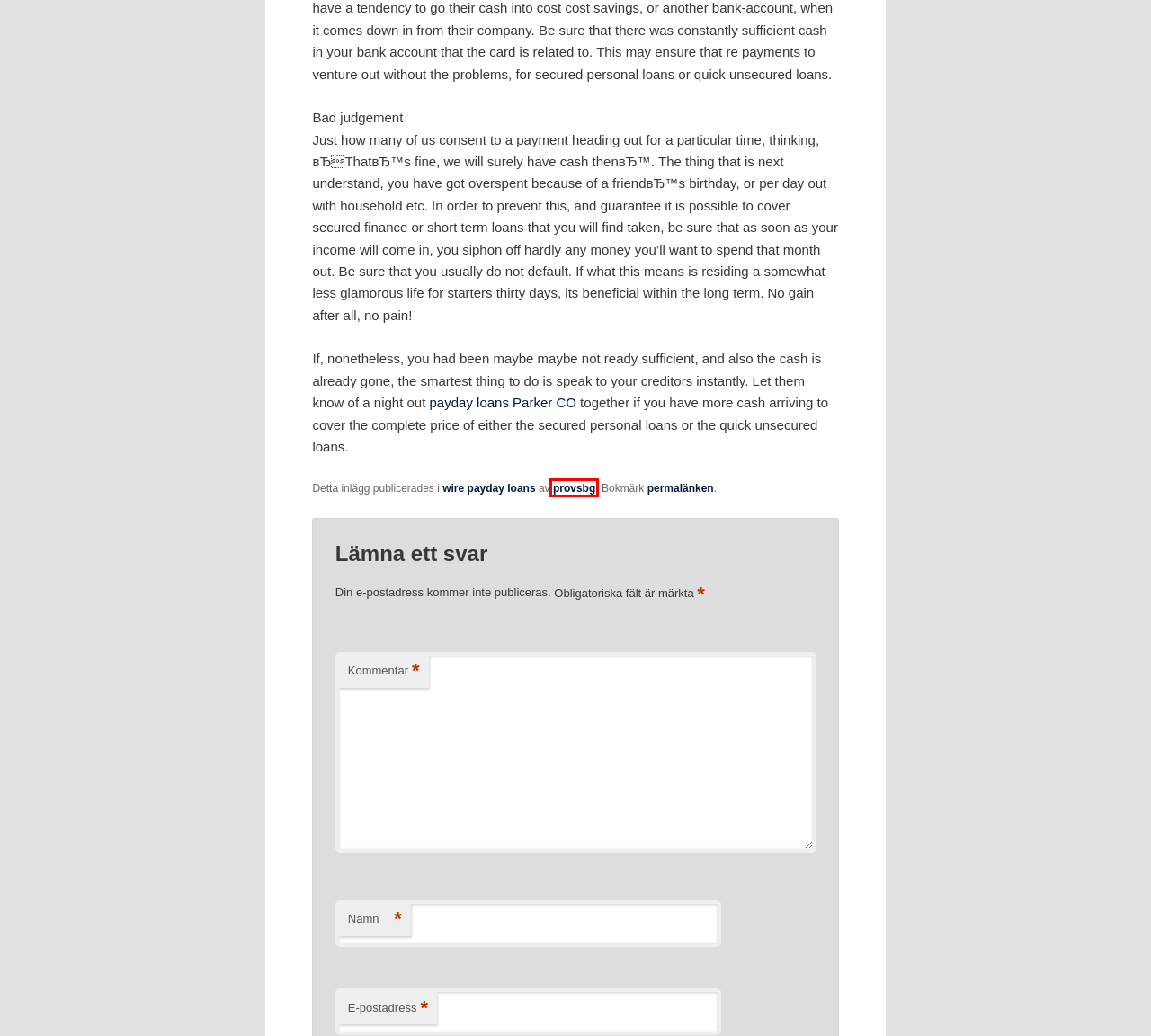Look at the screenshot of a webpage that includes a red bounding box around a UI element. Select the most appropriate webpage description that matches the page seen after clicking the highlighted element. Here are the candidates:
A. wire payday loans | STALL BISKOPSGÅRDEN
B. Exactly what are the Alternatives for Short-term Cash Advance? | STALL BISKOPSGÅRDEN
C. provsbg | STALL BISKOPSGÅRDEN
D. Bloggningsverktyg, publiceringsplattform och CMS – WordPress.org Svenska
E. Hookers In Oklahoma City  – Find Hookers on HookersNearMe.org | STALL BISKOPSGÅRDEN
F. STALL BISKOPSGÅRDEN | SWEDISH EQUESTRIAN TEAM
G. HPU Poll: A Lot More Than 20 % of NC Residents Have Tried Online Dating Sites | STALL BISKOPSGÅRDEN
H. HÄSTAR | STALL BISKOPSGÅRDEN

C